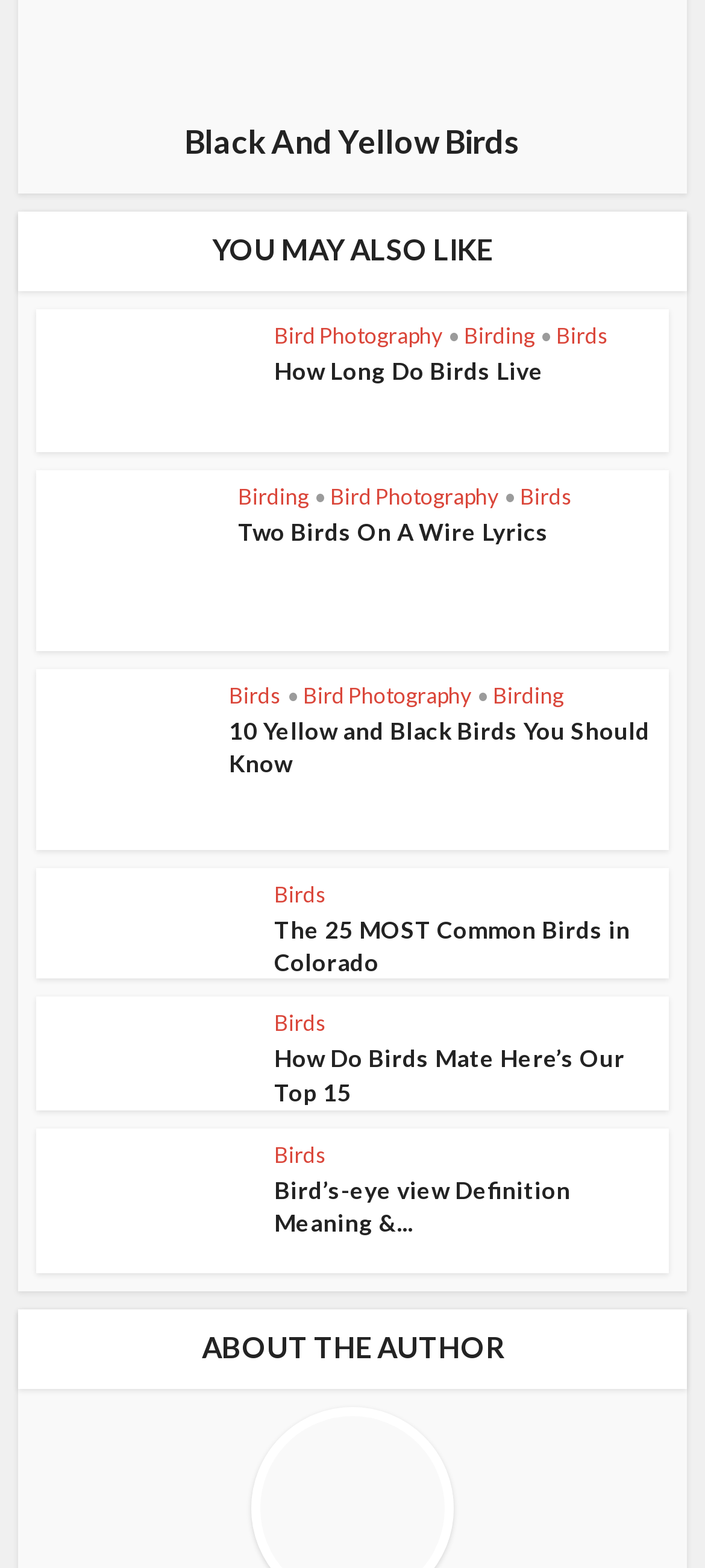Using the description "Birding", predict the bounding box of the relevant HTML element.

[0.699, 0.435, 0.799, 0.452]